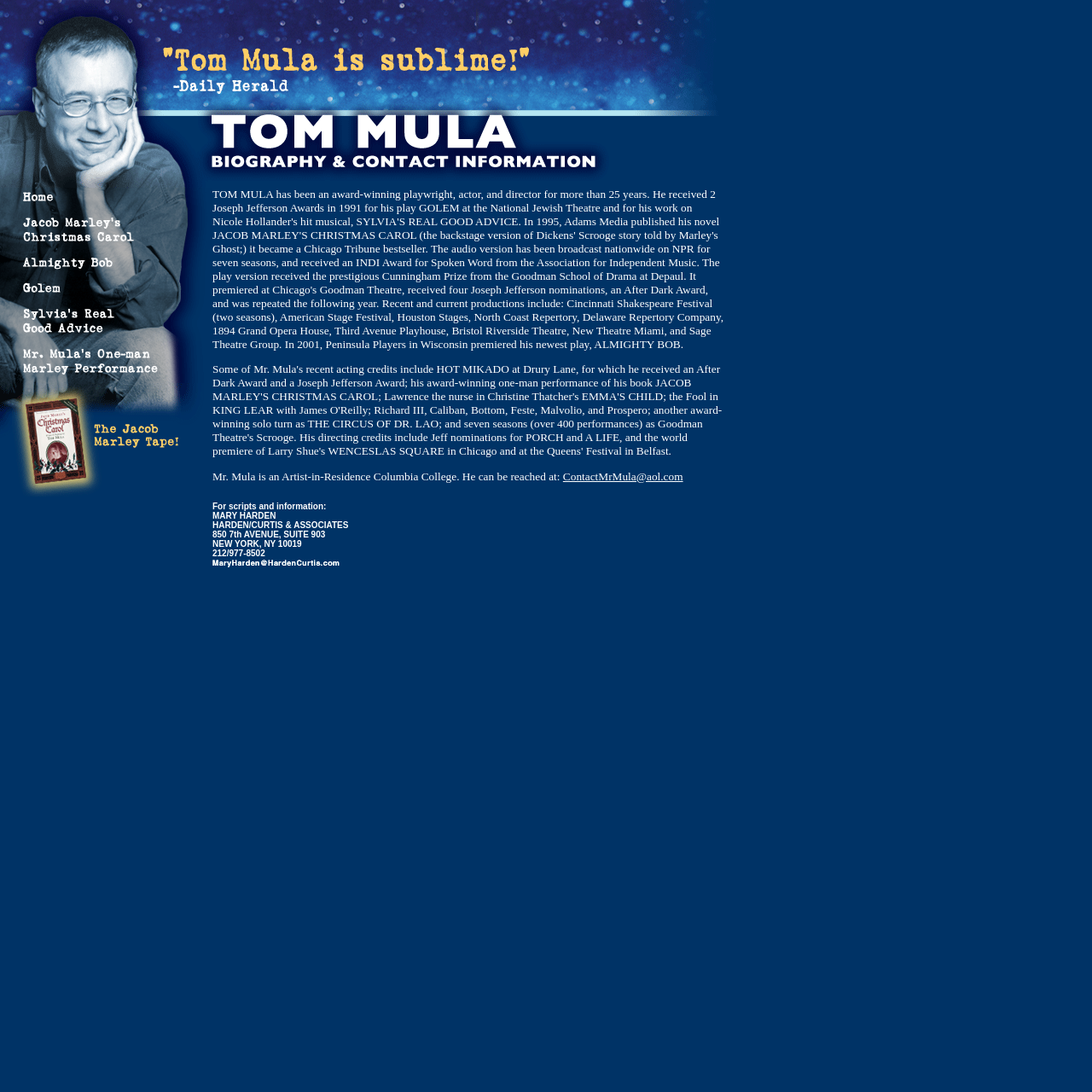What is the title of Tom Mula's novel?
Please use the visual content to give a single word or phrase answer.

JACOB MARLEY'S CHRISTMAS CAROL